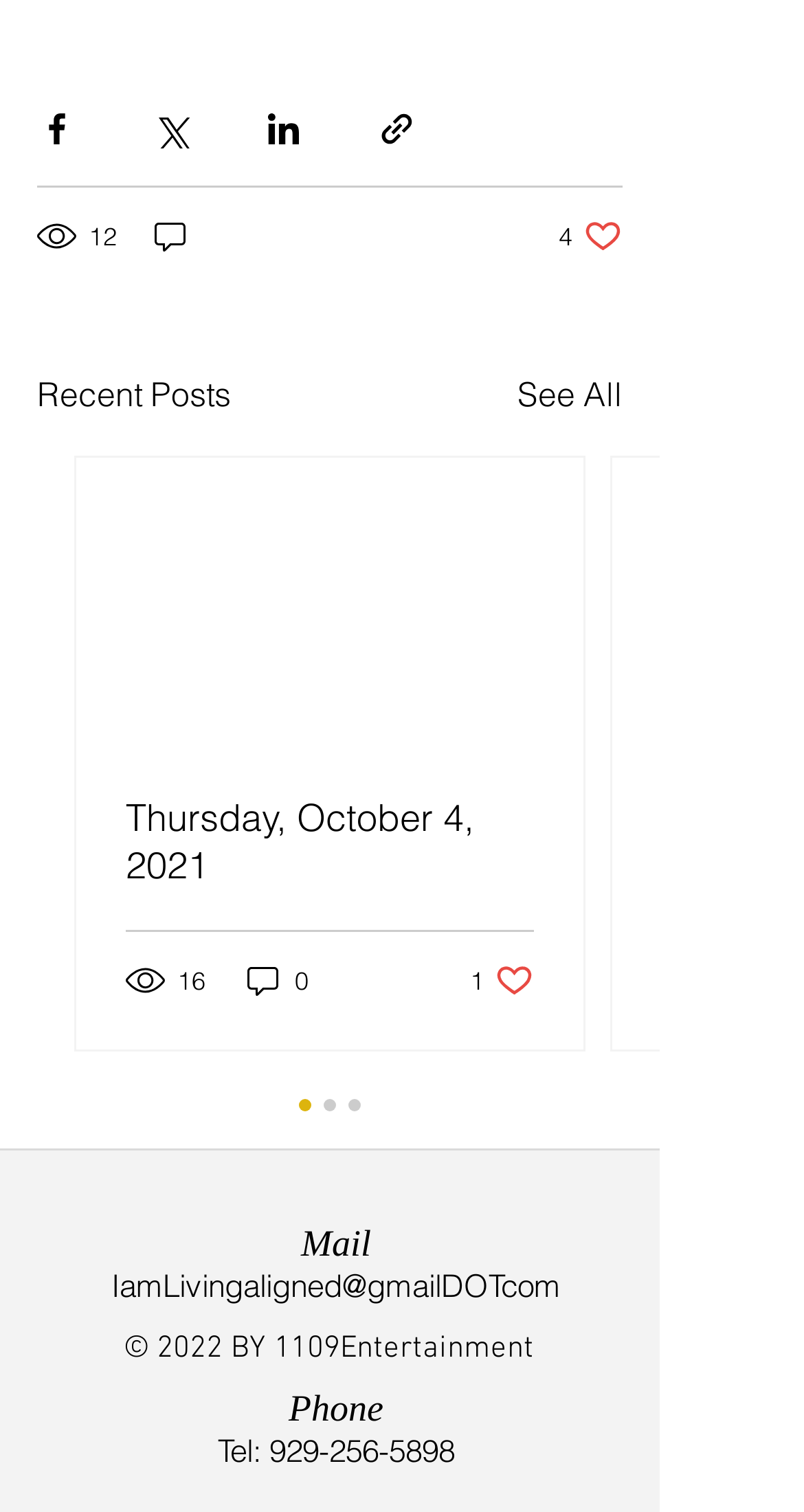Identify the bounding box coordinates for the UI element described as: "parent_node: Thursday, October 4, 2021". The coordinates should be provided as four floats between 0 and 1: [left, top, right, bottom].

[0.095, 0.303, 0.726, 0.492]